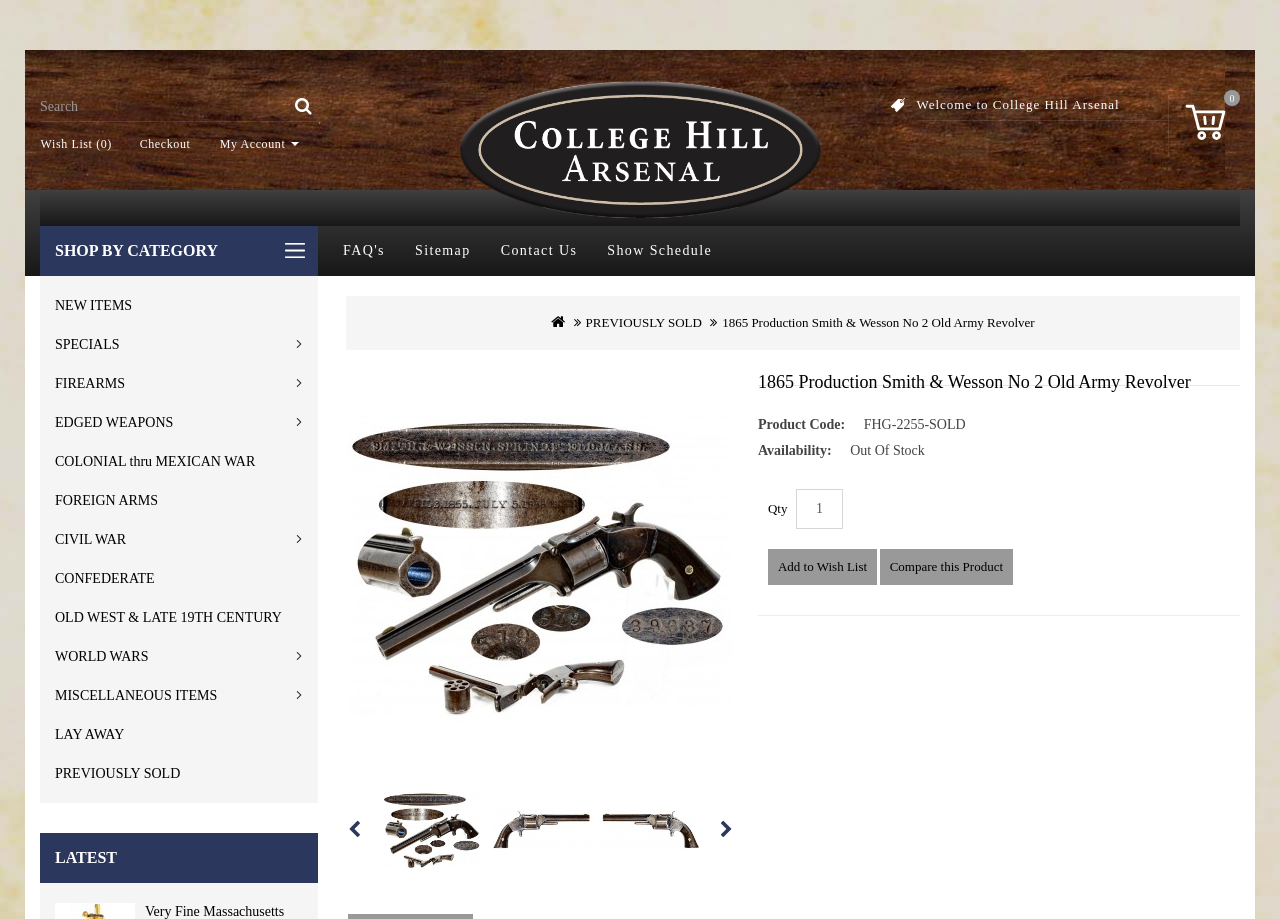Extract the bounding box of the UI element described as: "Compare this Product".

[0.687, 0.597, 0.791, 0.636]